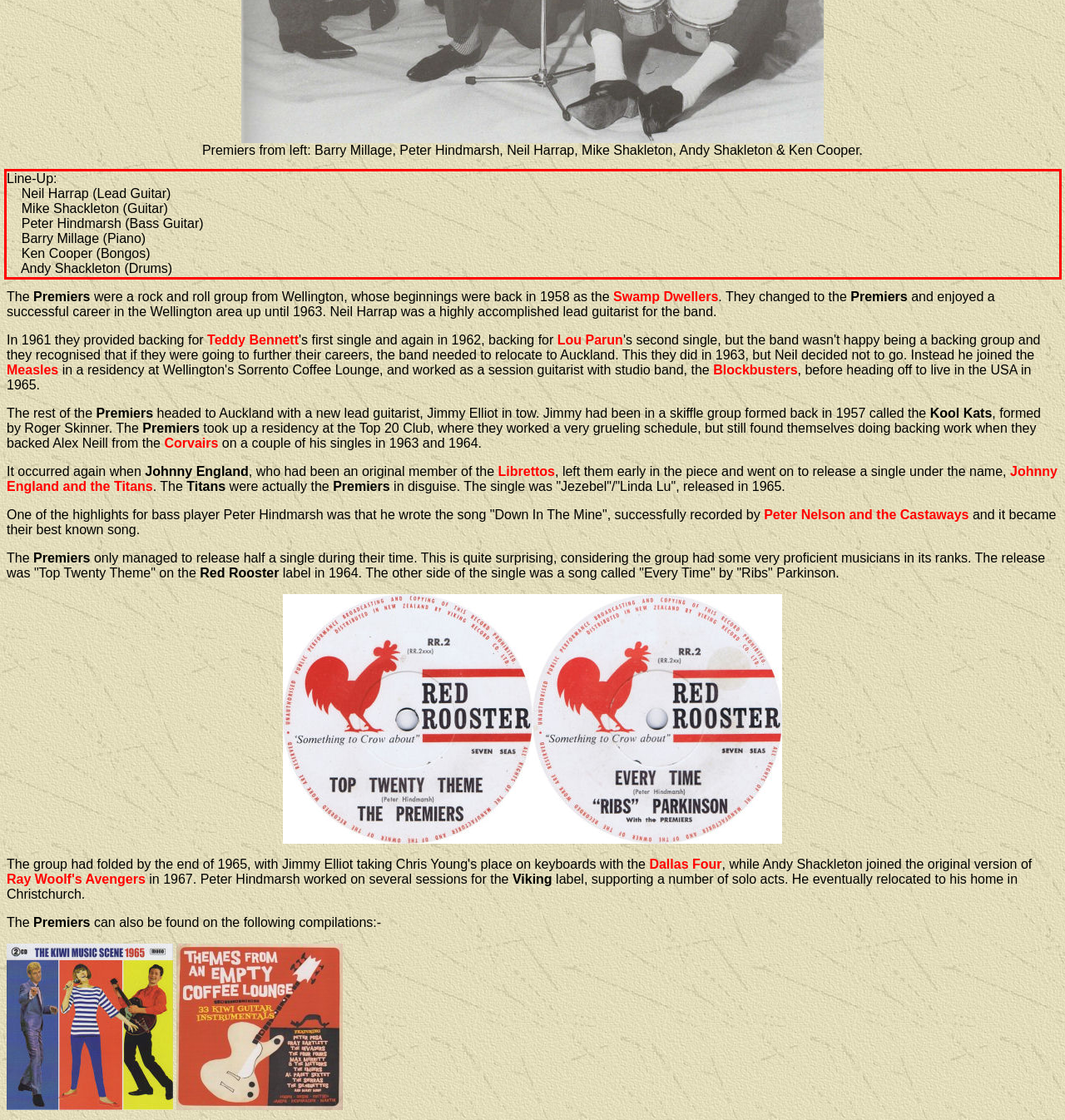You are provided with a webpage screenshot that includes a red rectangle bounding box. Extract the text content from within the bounding box using OCR.

Line-Up: Neil Harrap (Lead Guitar) Mike Shackleton (Guitar) Peter Hindmarsh (Bass Guitar) Barry Millage (Piano) Ken Cooper (Bongos) Andy Shackleton (Drums)